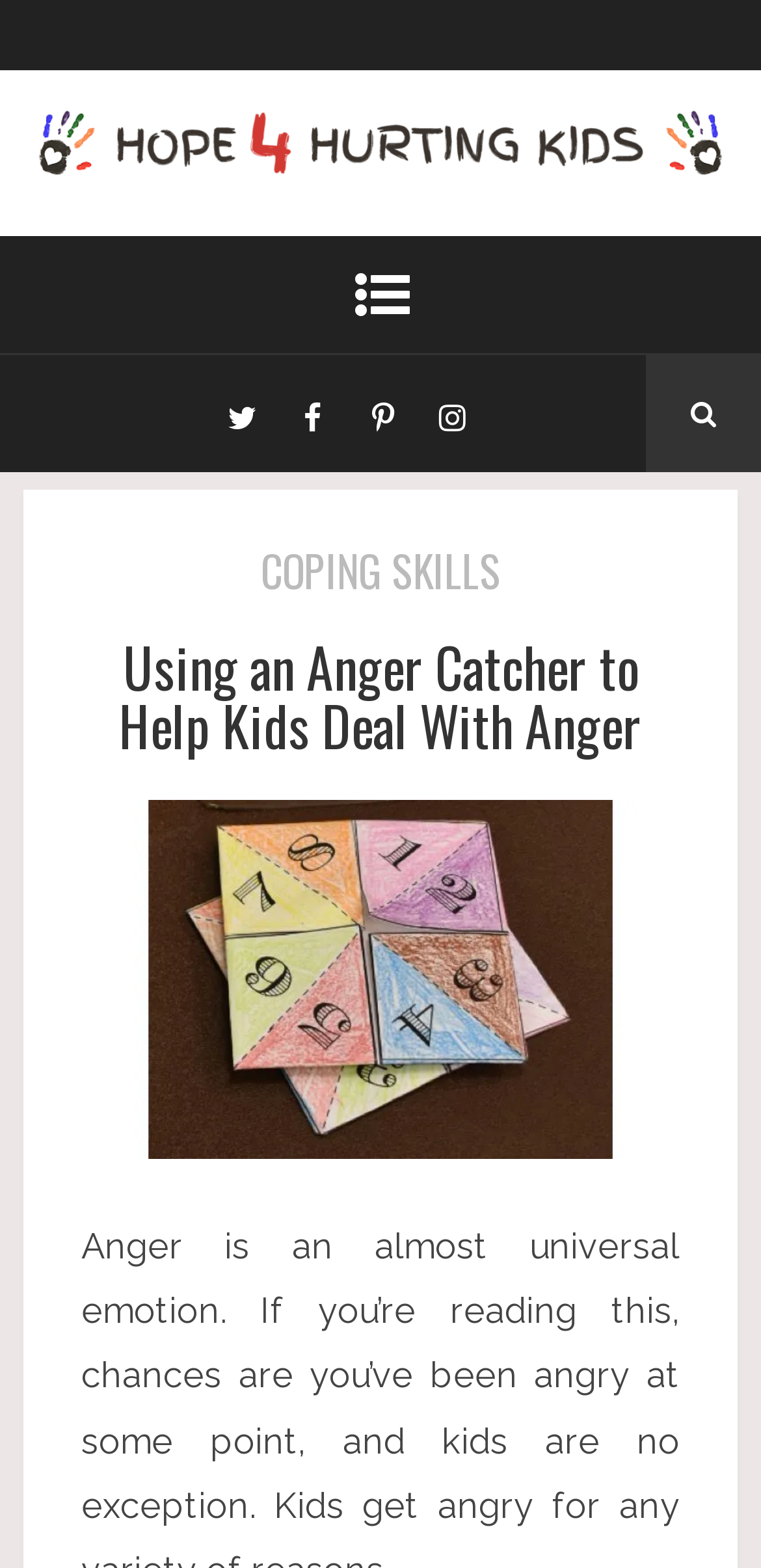For the given element description title="Twitter", determine the bounding box coordinates of the UI element. The coordinates should follow the format (top-left x, top-left y, bottom-right x, bottom-right y) and be within the range of 0 to 1.

[0.274, 0.227, 0.362, 0.302]